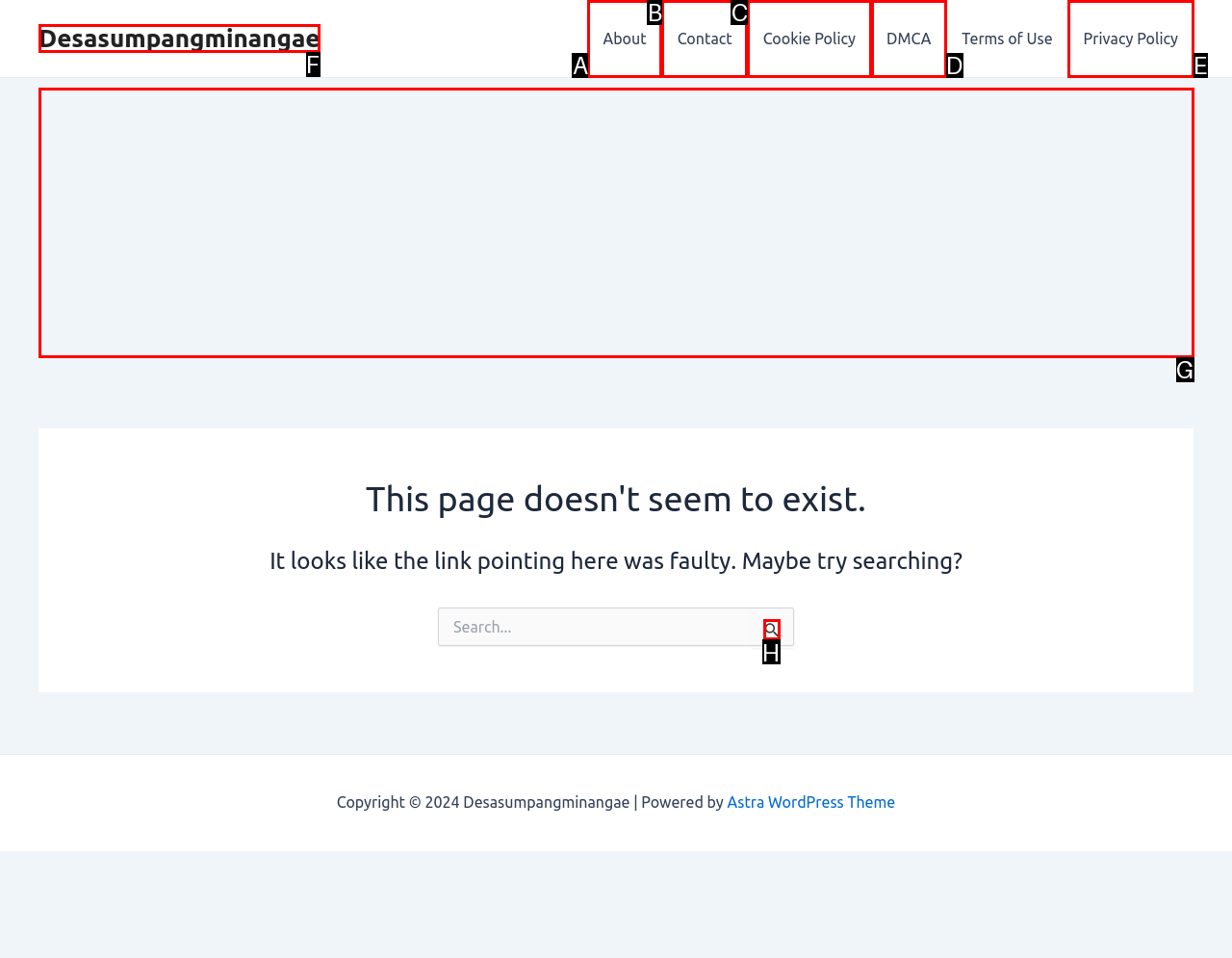Given the task: Click the Search Submit button, point out the letter of the appropriate UI element from the marked options in the screenshot.

H